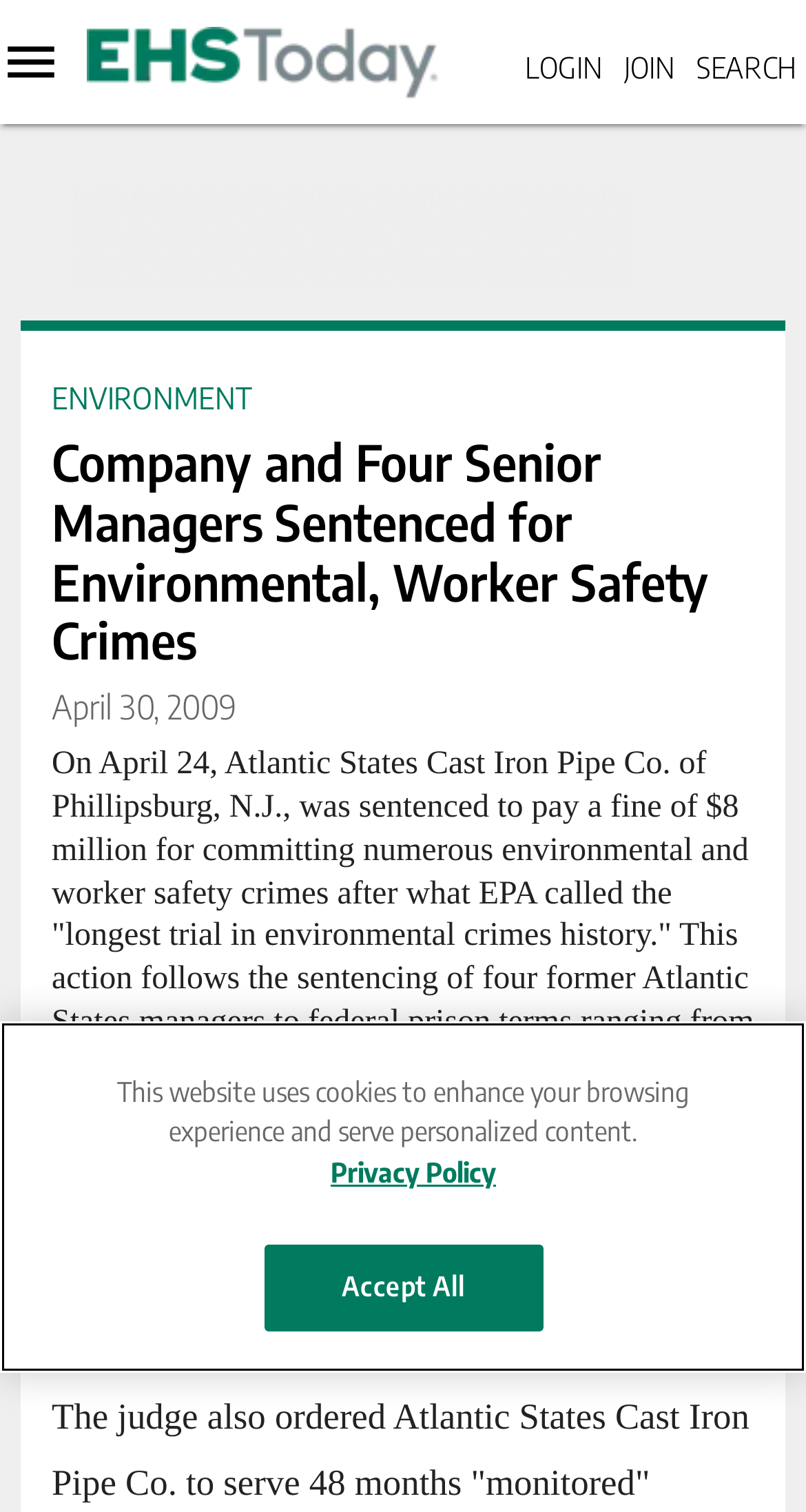How many senior managers were sentenced to federal prison terms?
Ensure your answer is thorough and detailed.

I found the answer by reading the article's content, specifically the sentence that mentions the sentencing of four former Atlantic States managers to federal prison terms.